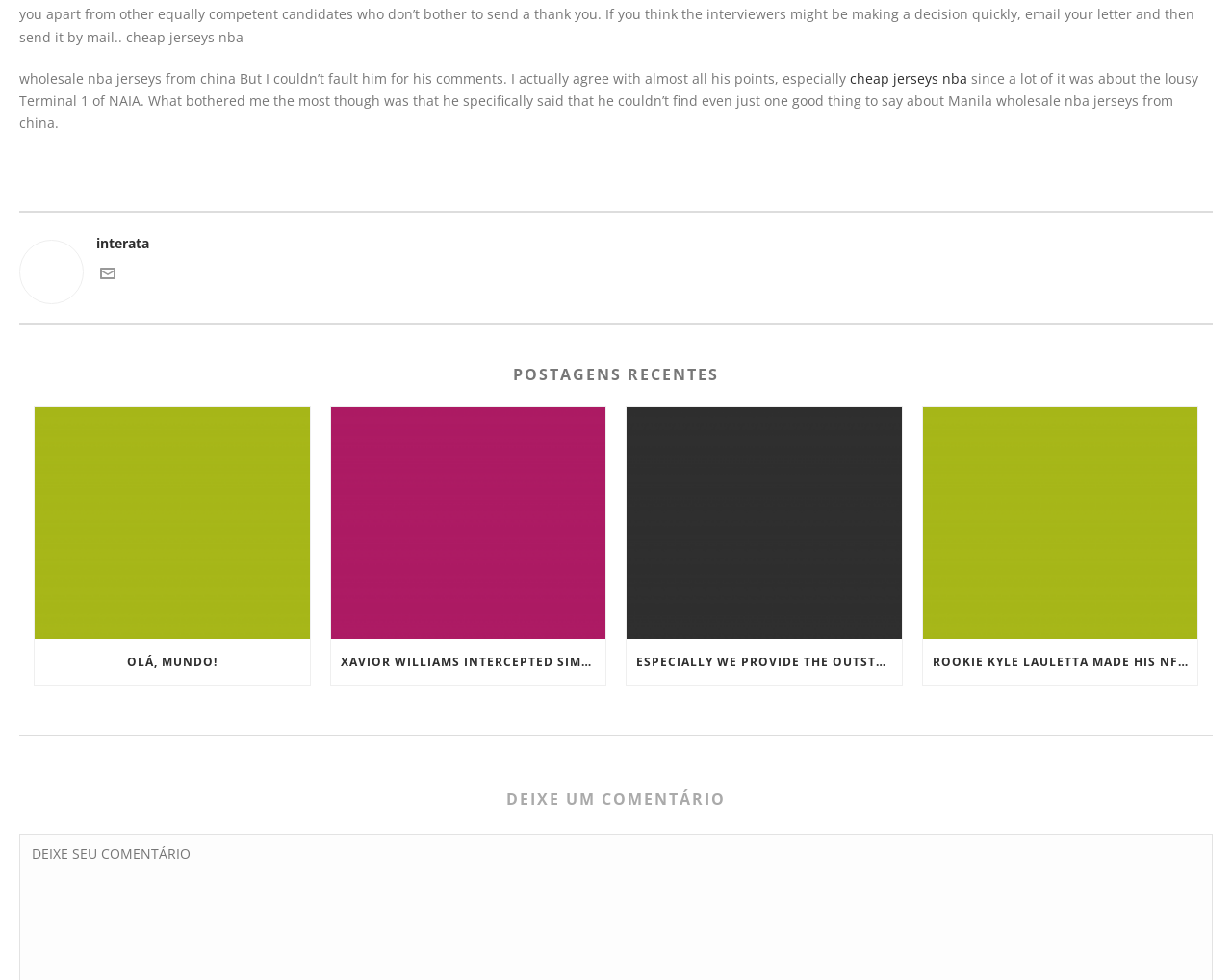Identify the bounding box coordinates of the clickable region required to complete the instruction: "click the link to read about cheap jerseys nba". The coordinates should be given as four float numbers within the range of 0 and 1, i.e., [left, top, right, bottom].

[0.69, 0.07, 0.785, 0.089]